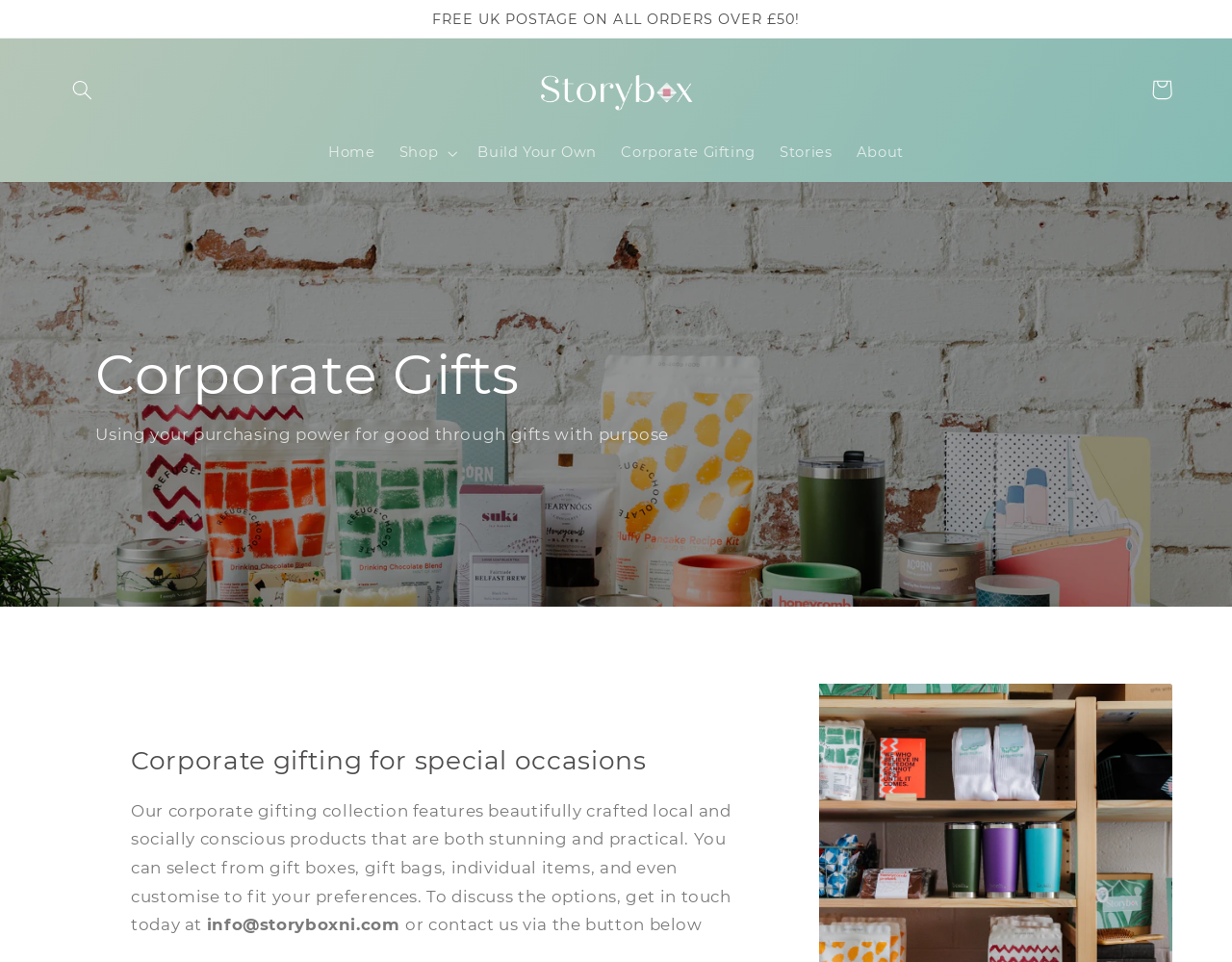Identify the bounding box coordinates necessary to click and complete the given instruction: "View the shopping cart".

[0.925, 0.07, 0.961, 0.116]